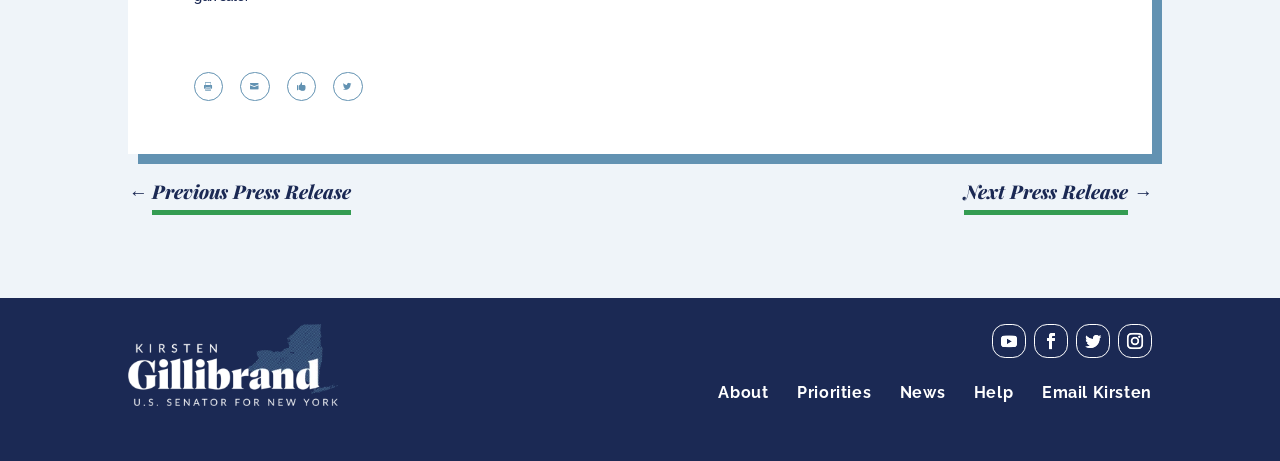Refer to the image and provide a thorough answer to this question:
What is the purpose of the links at the top?

The links at the top, including '', '', '', and '', are likely used for navigation purposes, allowing users to access different sections or features of the website.